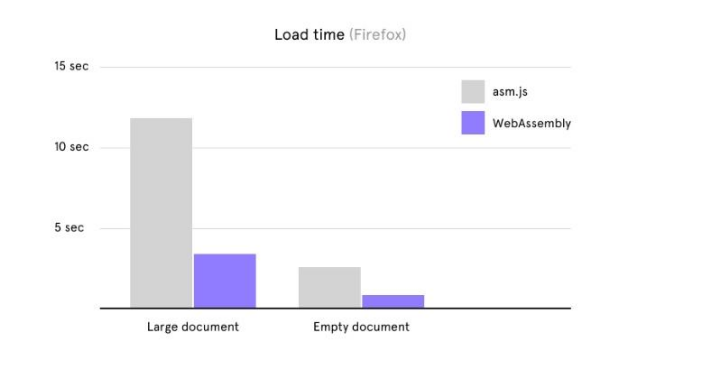Generate an elaborate caption that covers all aspects of the image.

The image illustrates a bar graph comparing load times in Firefox for two different document types—"Large document" and "Empty document"—using two technologies: asm.js and WebAssembly. The graph demonstrates a significant decrease in load times when utilizing WebAssembly, indicated by the purple bars, compared to asm.js, represented by the gray bars. For large documents, the load time using asm.js approaches 10 seconds, while WebAssembly reduces it to roughly 3 seconds. For empty documents, asm.js shows a load time of around 5 seconds, contrasted with WebAssembly's near-instantaneous performance. This visual representation highlights the efficiency and speed improvements associated with using WebAssembly for application loading, emphasizing its advantages for users dealing with large design documents.